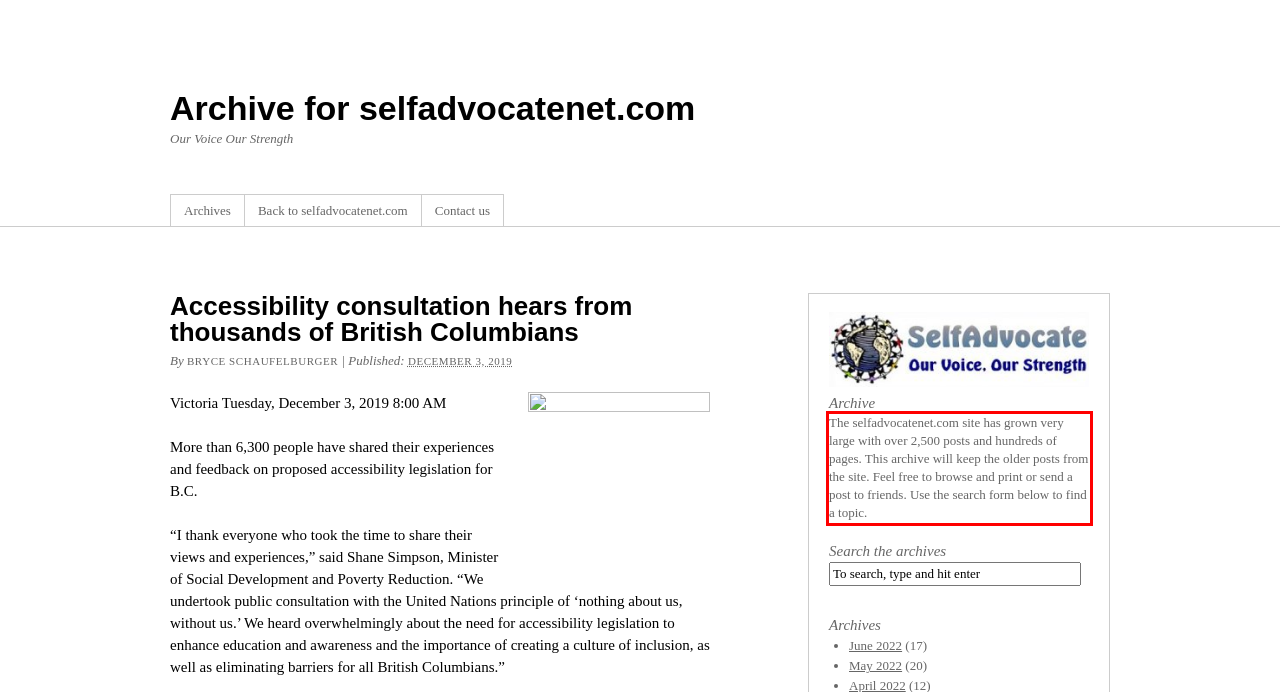Given a screenshot of a webpage, locate the red bounding box and extract the text it encloses.

The selfadvocatenet.com site has grown very large with over 2,500 posts and hundreds of pages. This archive will keep the older posts from the site. Feel free to browse and print or send a post to friends. Use the search form below to find a topic.